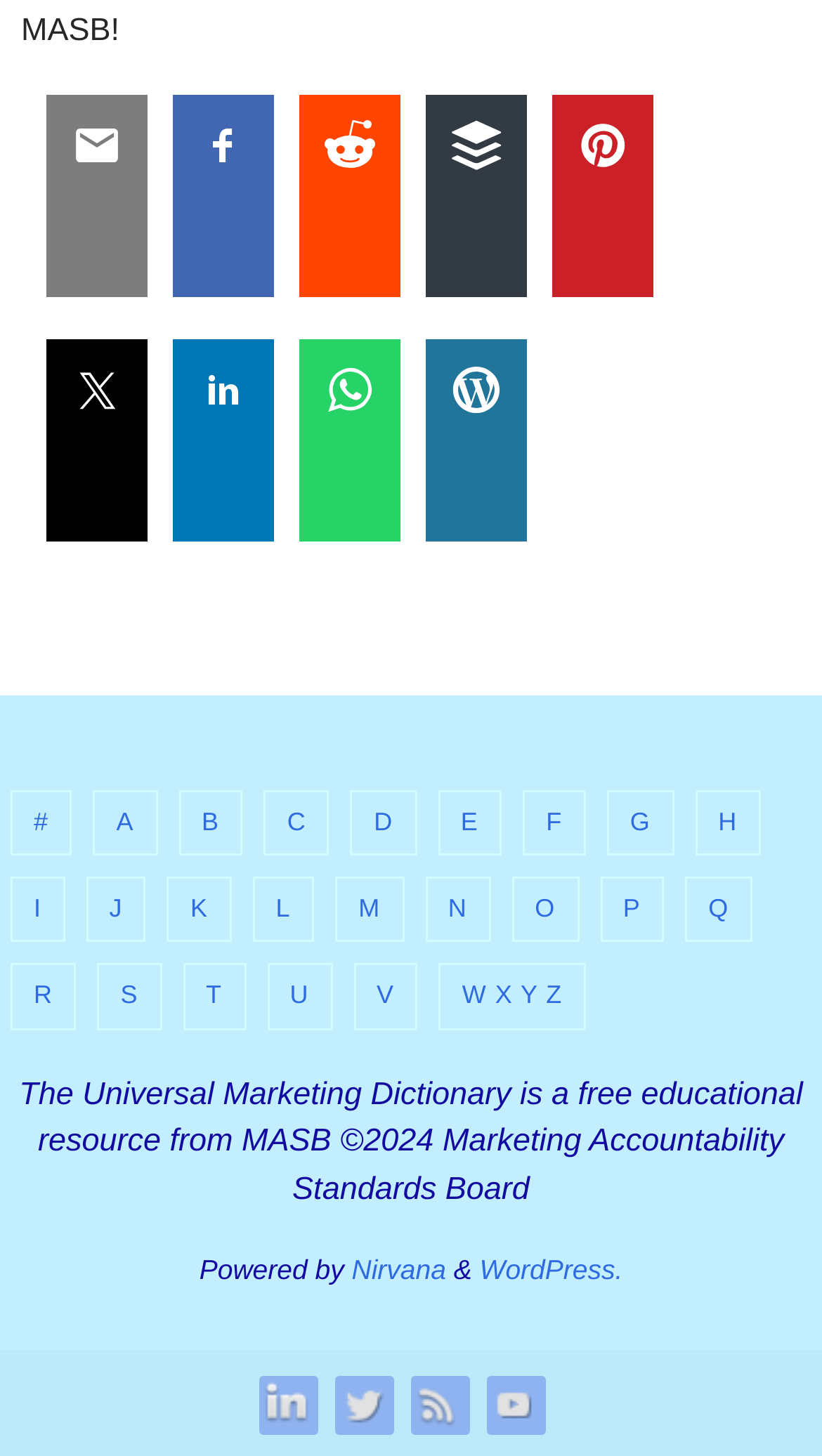Please identify the bounding box coordinates of the element's region that needs to be clicked to fulfill the following instruction: "Click the LinkedIn icon". The bounding box coordinates should consist of four float numbers between 0 and 1, i.e., [left, top, right, bottom].

[0.315, 0.945, 0.382, 0.983]